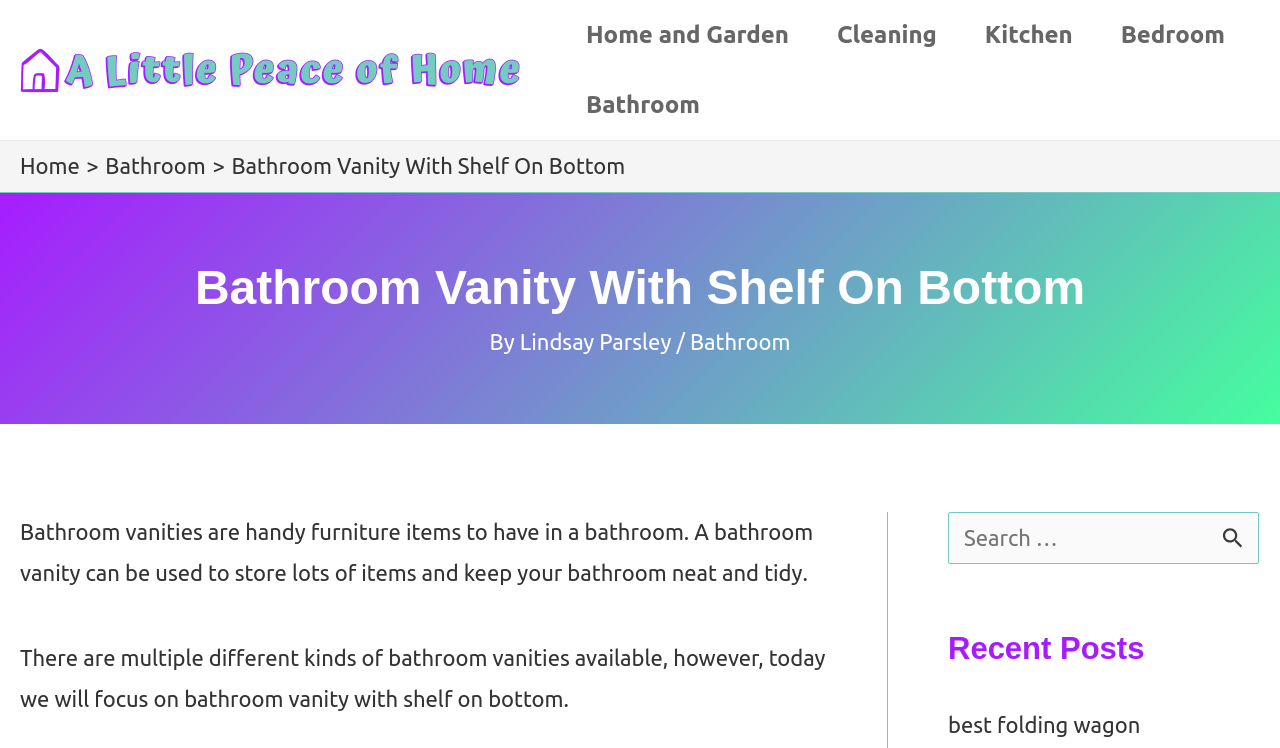Show the bounding box coordinates for the element that needs to be clicked to execute the following instruction: "click the 'Home and Garden' link". Provide the coordinates in the form of four float numbers between 0 and 1, i.e., [left, top, right, bottom].

[0.439, 0.0, 0.635, 0.094]